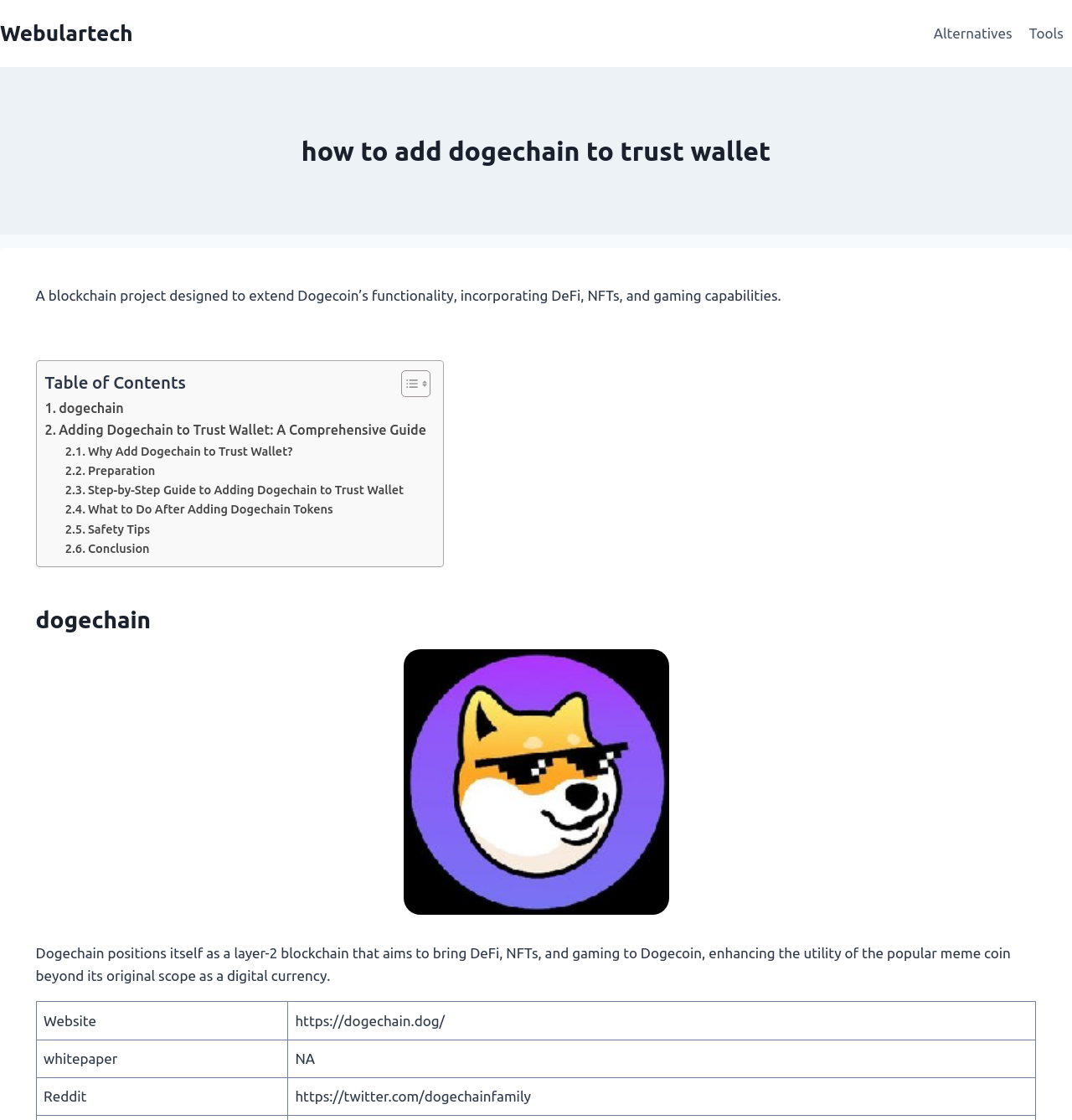Find the bounding box coordinates for the area you need to click to carry out the instruction: "Visit the Dogechain website". The coordinates should be four float numbers between 0 and 1, indicated as [left, top, right, bottom].

[0.268, 0.895, 0.966, 0.928]